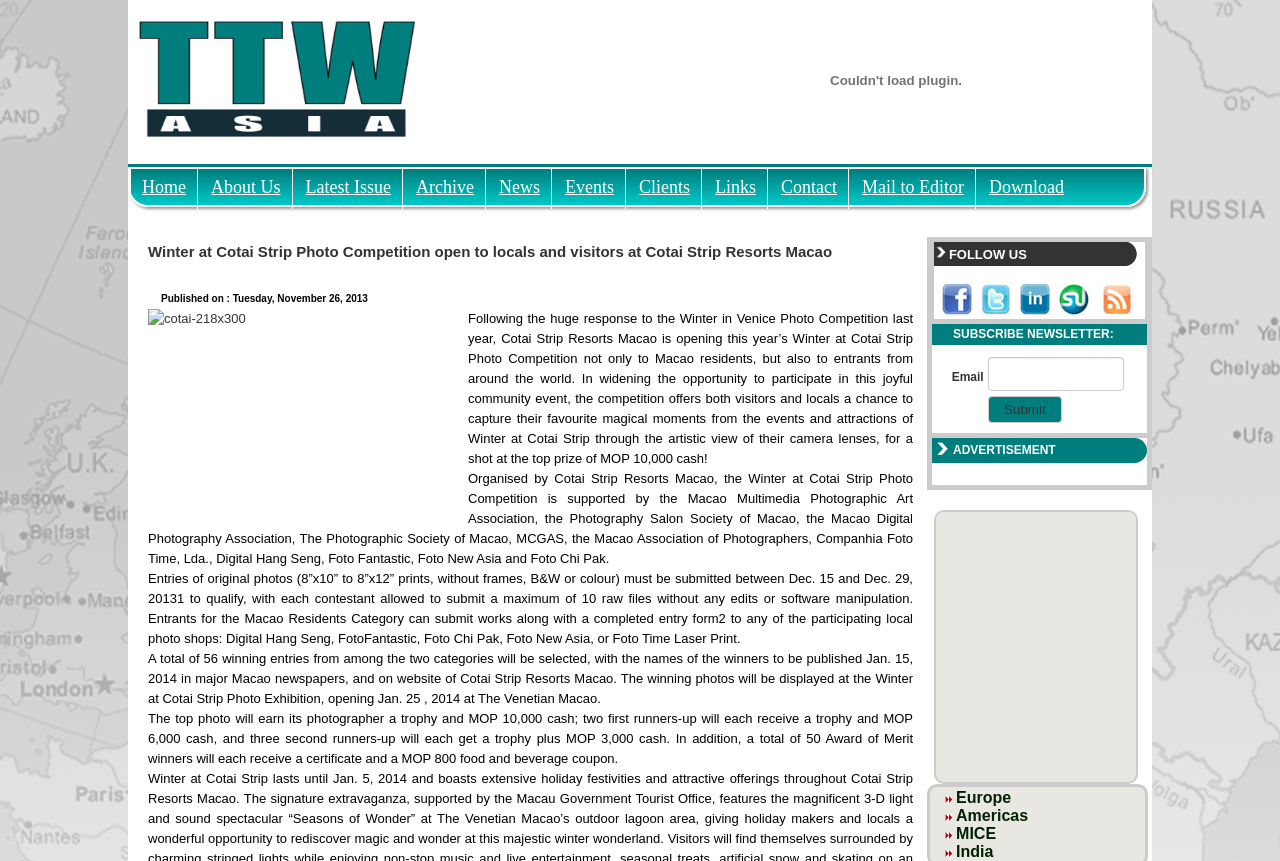Locate the bounding box coordinates of the region to be clicked to comply with the following instruction: "Submit the newsletter subscription". The coordinates must be four float numbers between 0 and 1, in the form [left, top, right, bottom].

[0.772, 0.46, 0.829, 0.491]